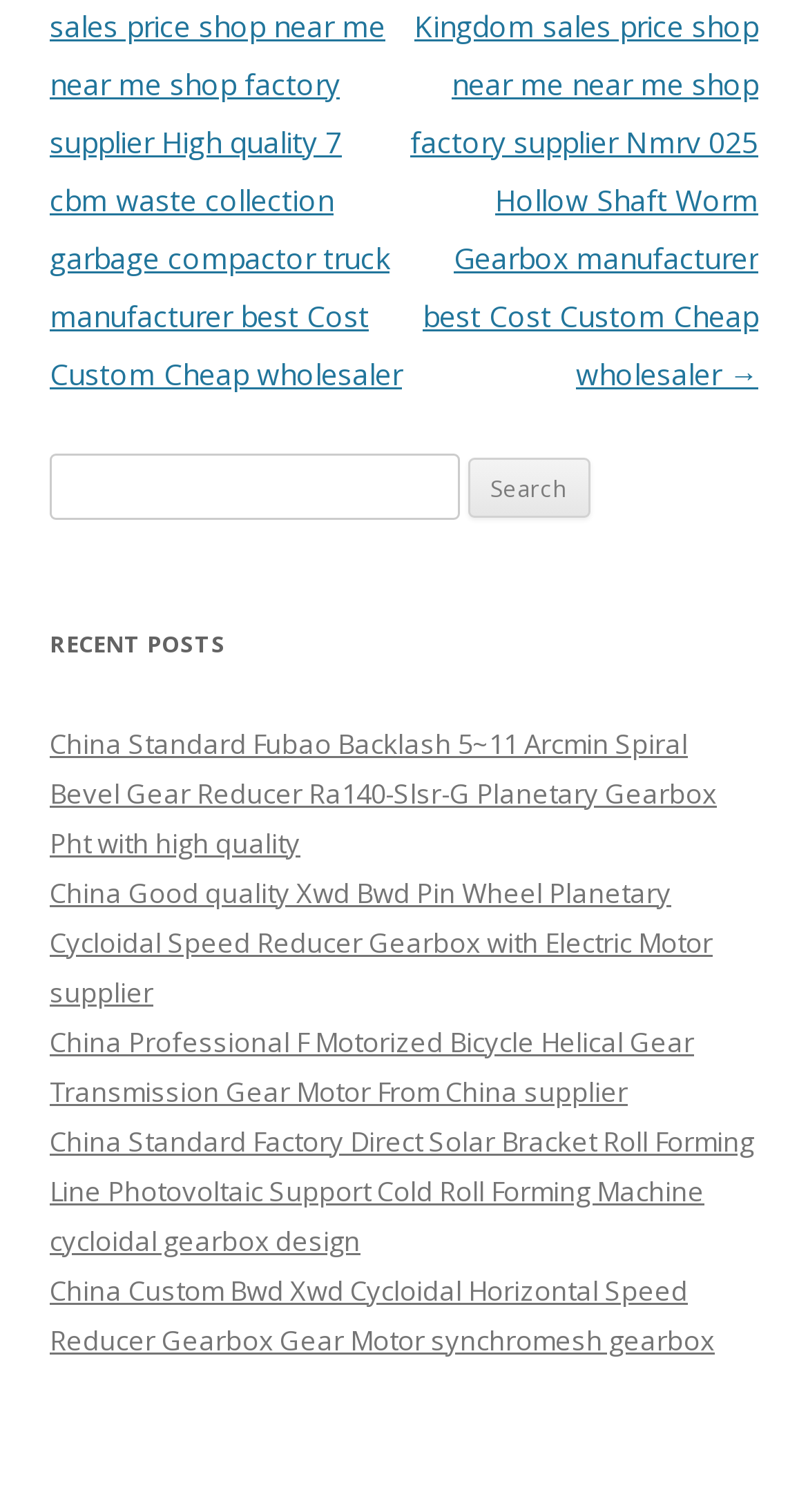Analyze the image and provide a detailed answer to the question: Is the webpage a blog or a product catalog?

The webpage lists several posts with descriptions and links, but it does not have the typical features of a blog, such as a personal tone or opinion-based content. Instead, the posts seem to be listing products or services related to gearboxes and reducers, suggesting that the webpage is a product catalog.